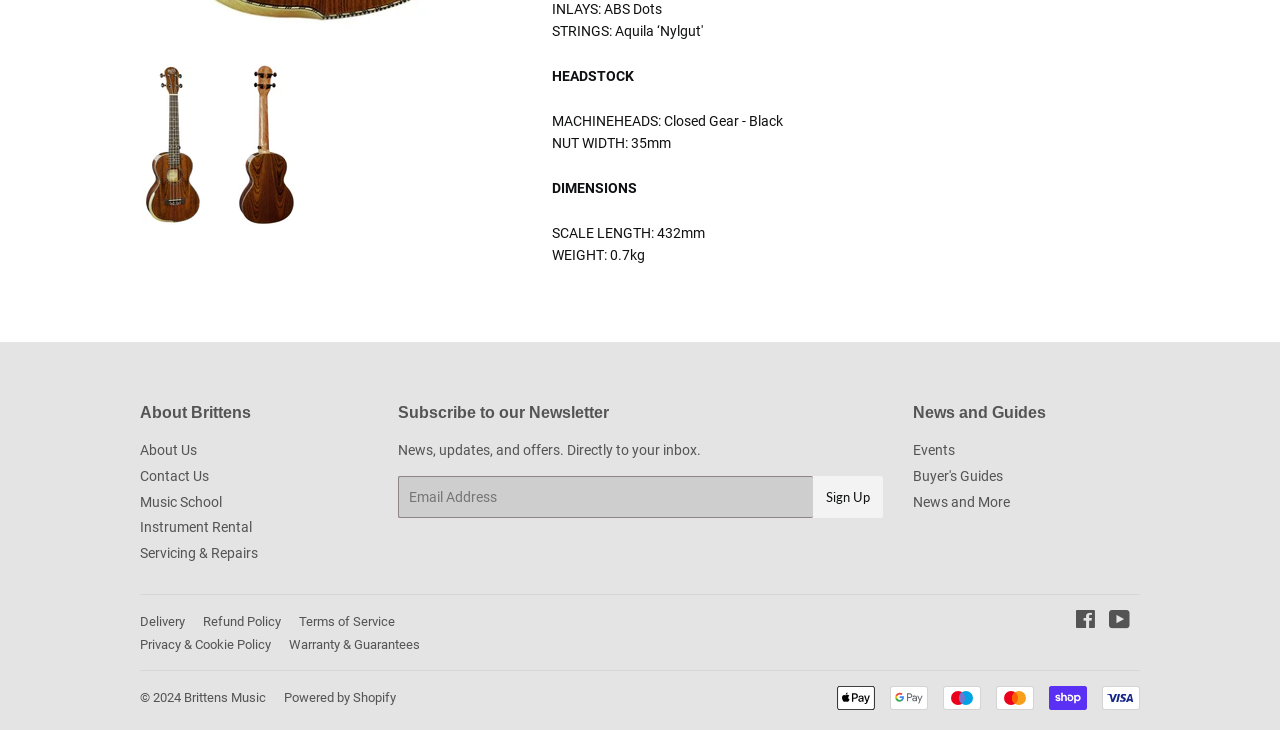Provide the bounding box coordinates of the area you need to click to execute the following instruction: "View product details".

[0.109, 0.089, 0.16, 0.308]